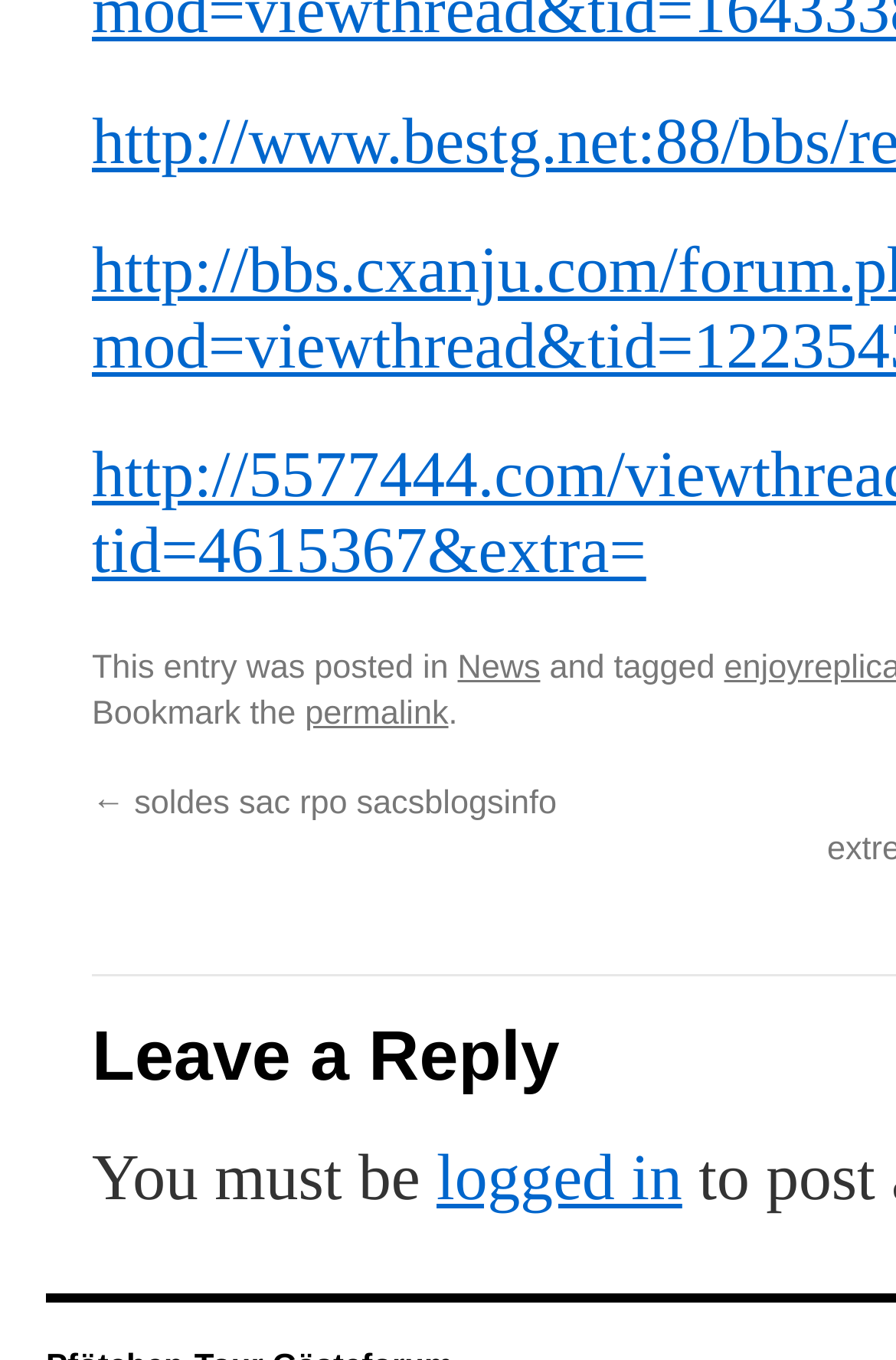Answer the question briefly using a single word or phrase: 
What is the topic of the previous post?

soldes sac rpo sacsblogsinfo